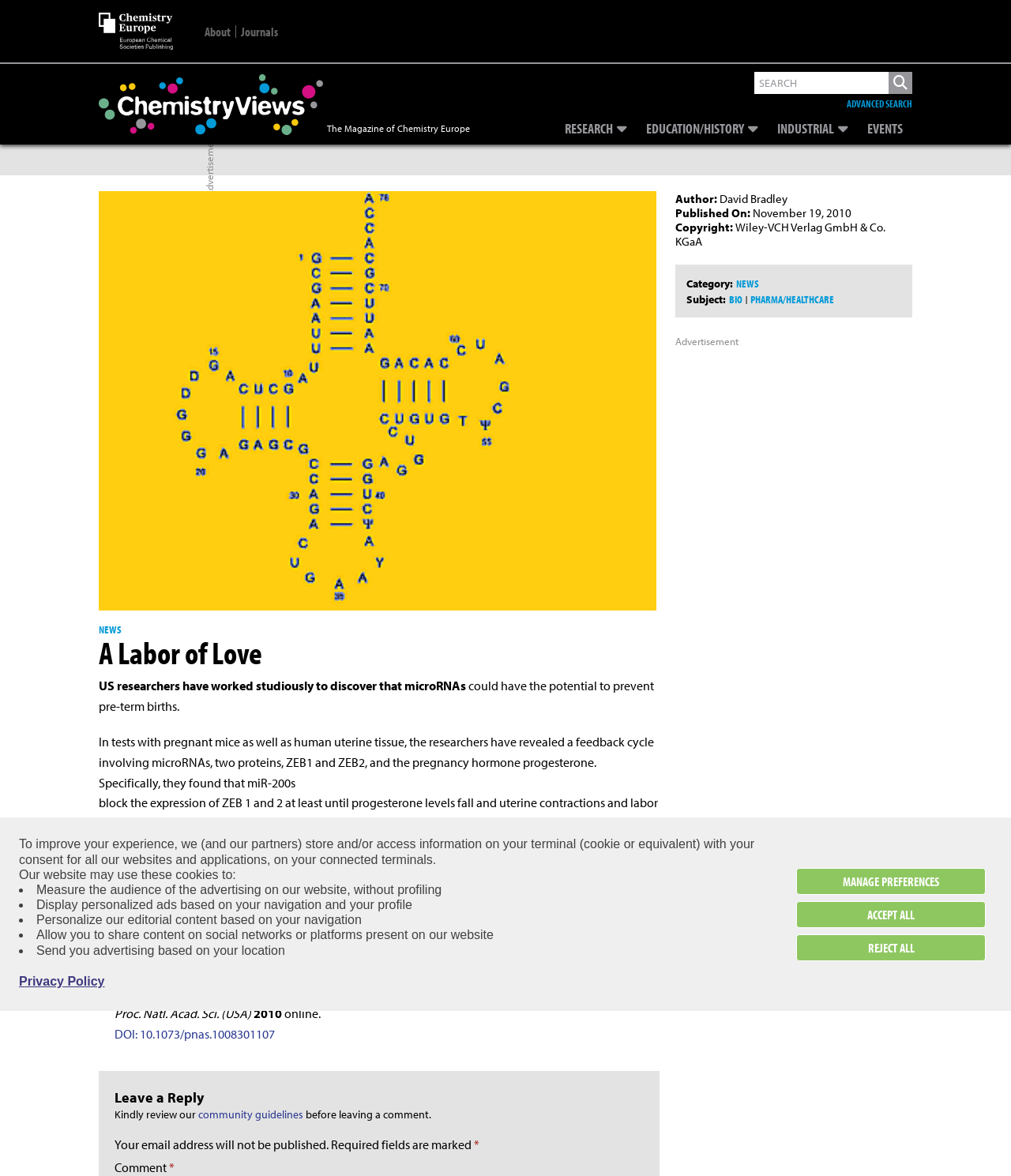Please study the image and answer the question comprehensively:
What is the topic of the article?

I inferred the topic by reading the static text elements within the article section, which mention microRNAs and their potential to prevent pre-term births.